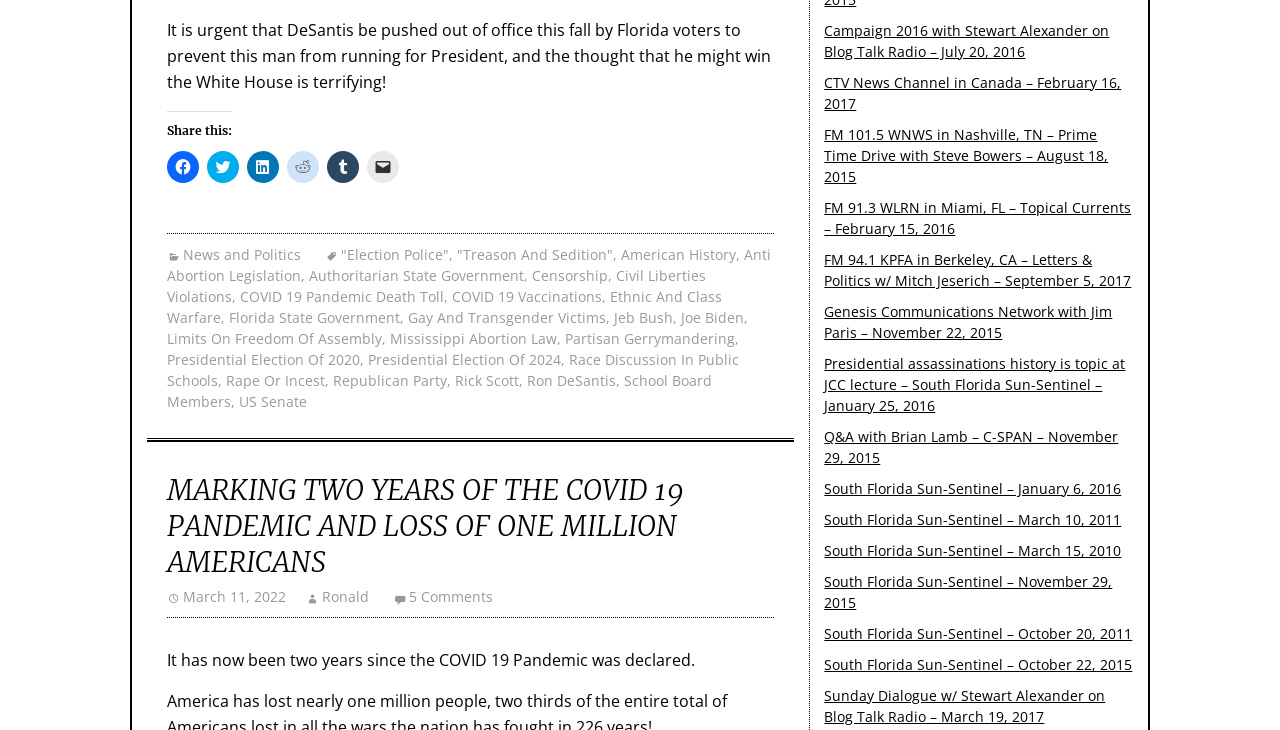Find and provide the bounding box coordinates for the UI element described with: "Ronald".

[0.239, 0.804, 0.288, 0.83]